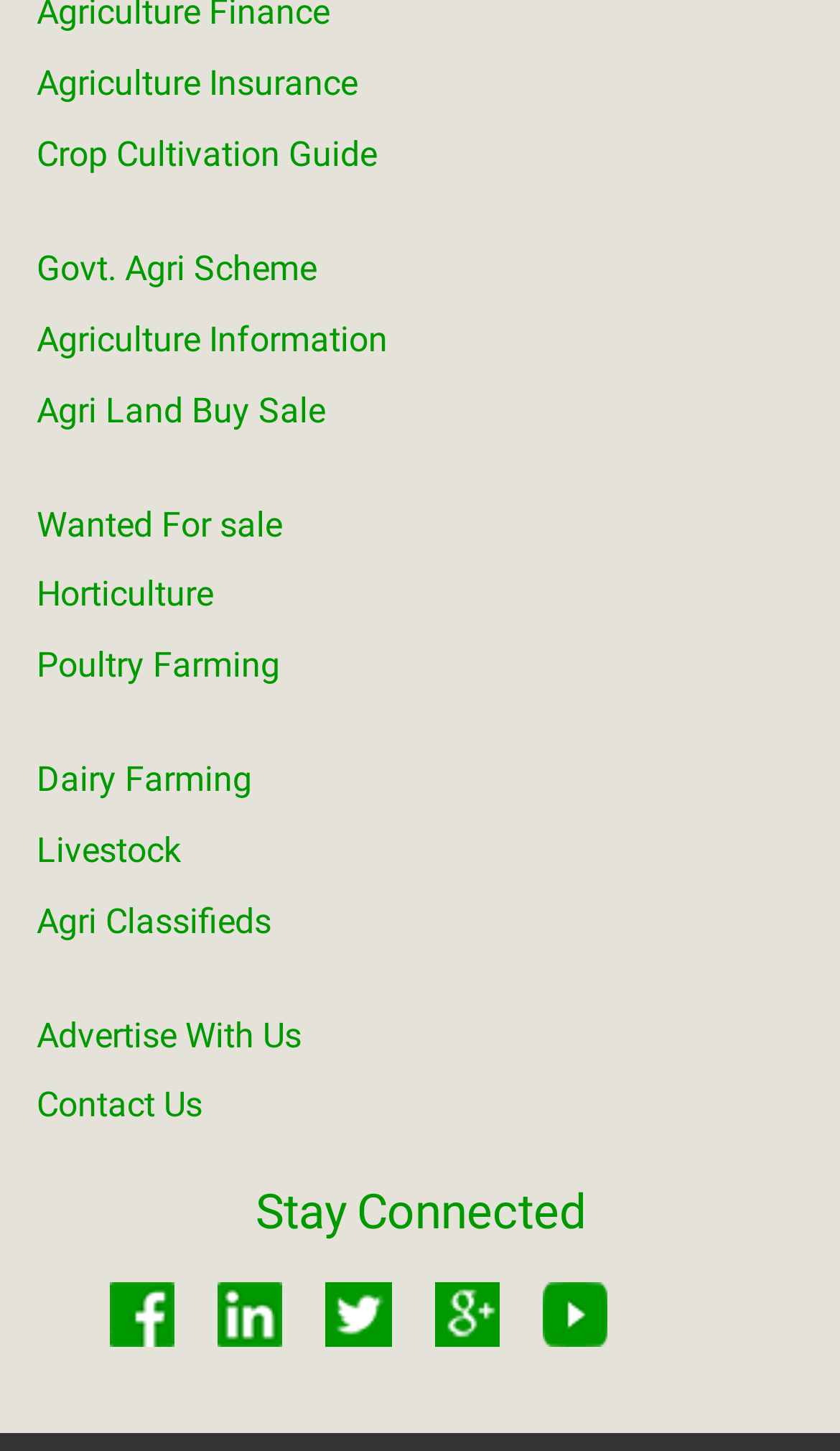How many categories are there in the main menu?
Using the image, provide a detailed and thorough answer to the question.

I categorized the links in the main menu into different groups, such as agriculture insurance, crop cultivation, government schemes, and so on. There are 12 distinct categories in total.